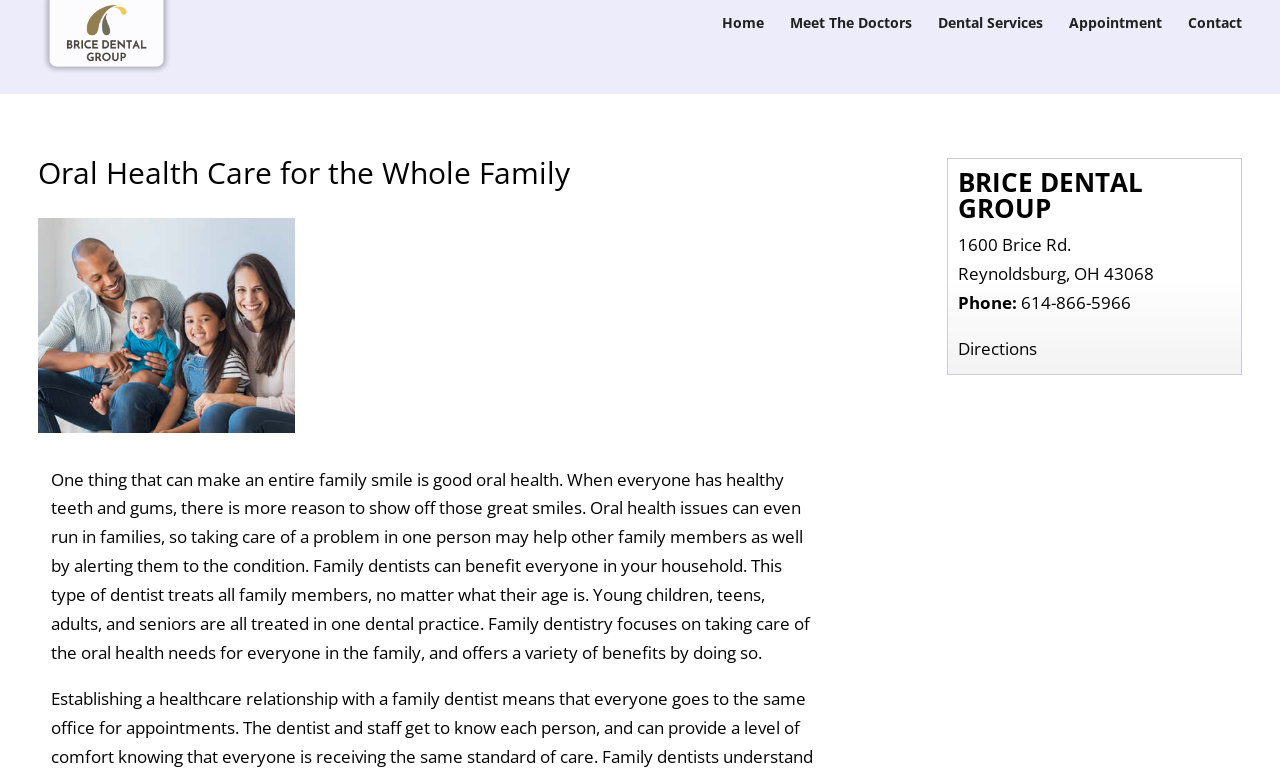Respond to the following question with a brief word or phrase:
What is the name of the dental group?

Brice Dental Group